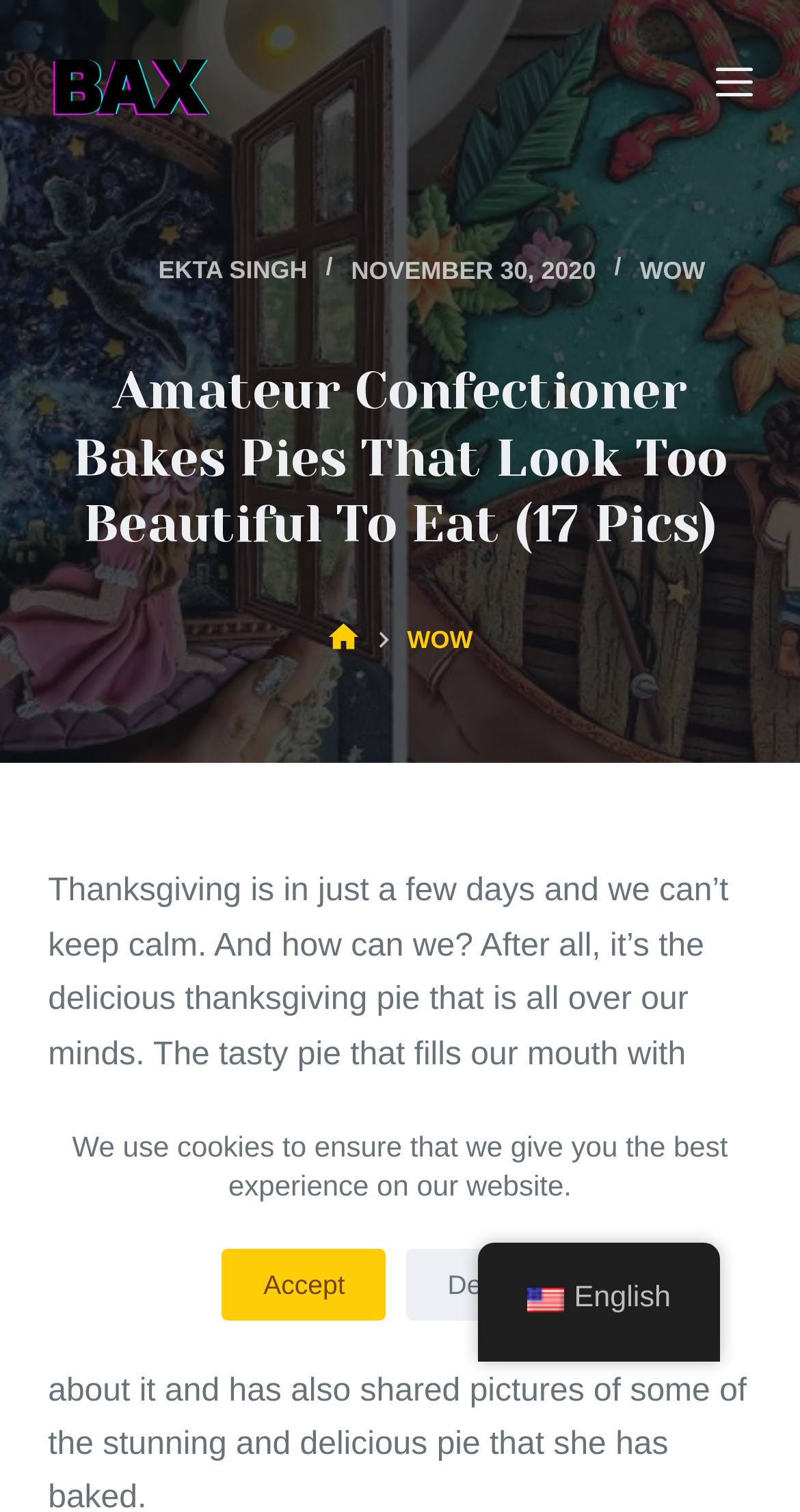What type of food is being described in the article?
Using the information from the image, answer the question thoroughly.

The type of food being described in the article is pie, specifically Thanksgiving pie, as mentioned in the text, which says 'the delicious thanksgiving pie that is all over our minds'.